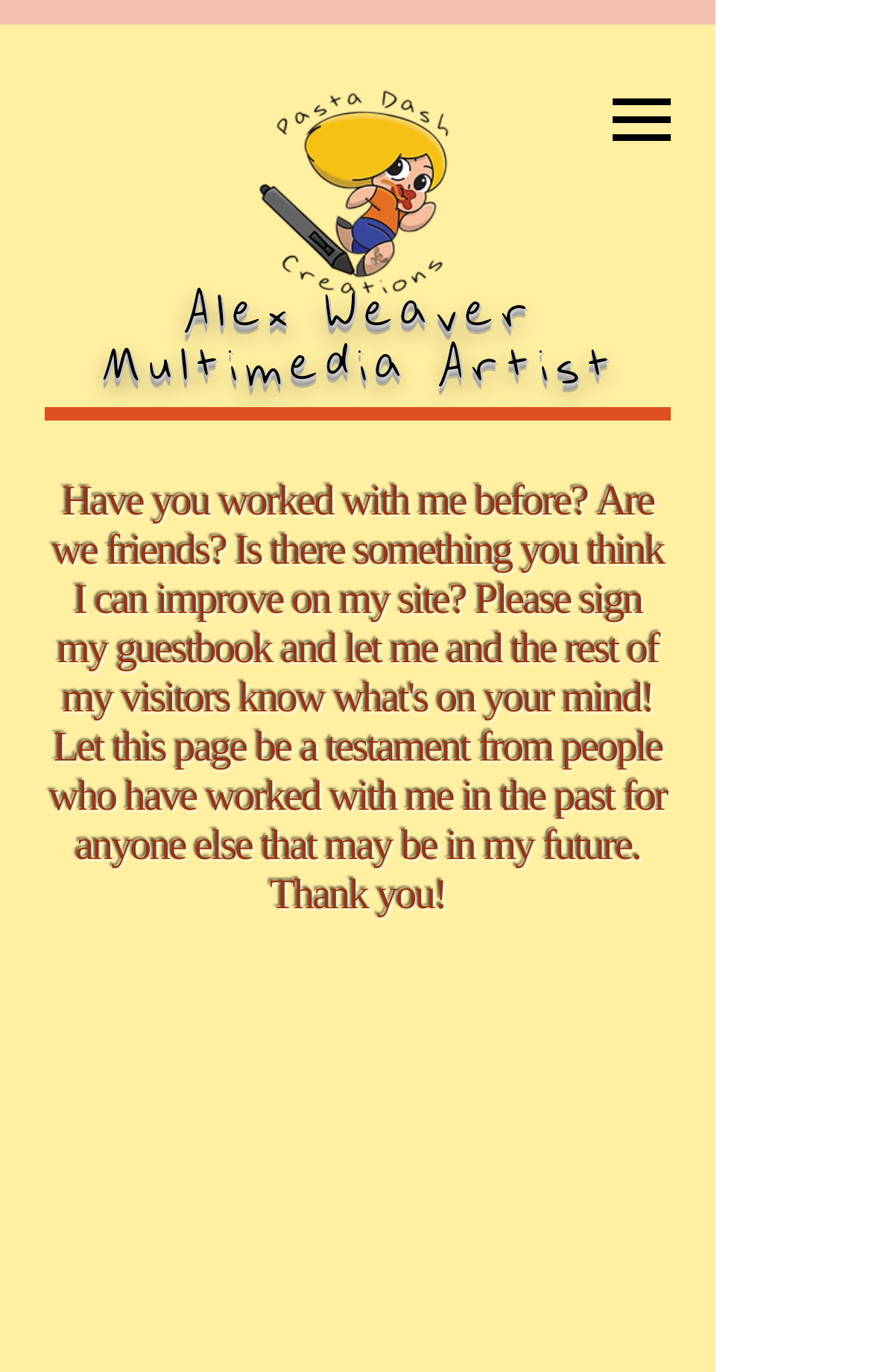Refer to the image and answer the question with as much detail as possible: What is the name of the multimedia artist?

The name of the multimedia artist can be found in the heading element, which contains two links, 'Alex Weaver' and 'Multimedia Artist'. The first link, 'Alex Weaver', is the name of the artist.